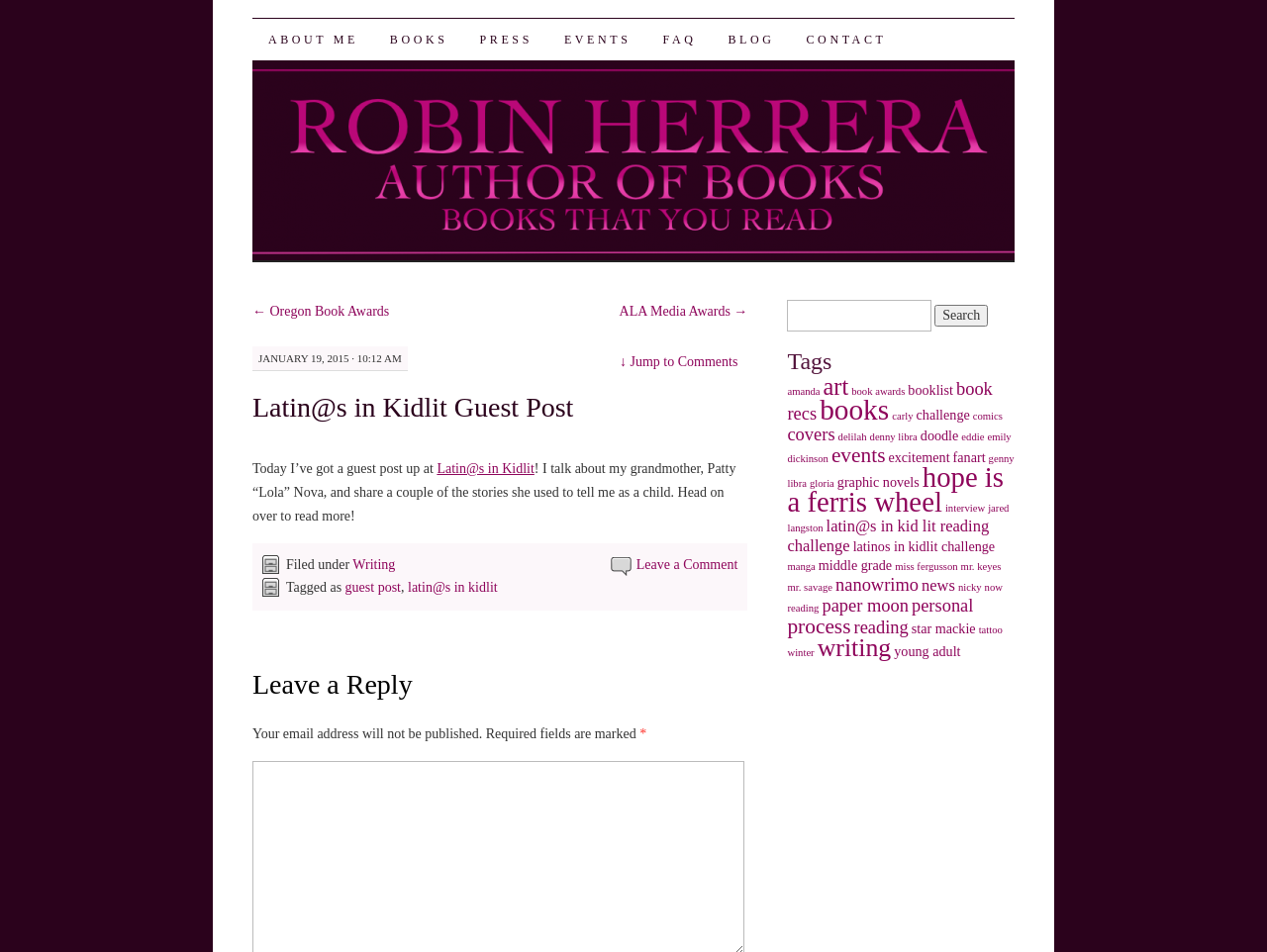Please examine the image and answer the question with a detailed explanation:
What is the purpose of the textbox in the 'Search for:' section?

I found the purpose of the textbox by looking at the surrounding elements, including the StaticText element with the text 'Search for:' and the button element with the text 'Search', which suggests that the textbox is used to input search queries.